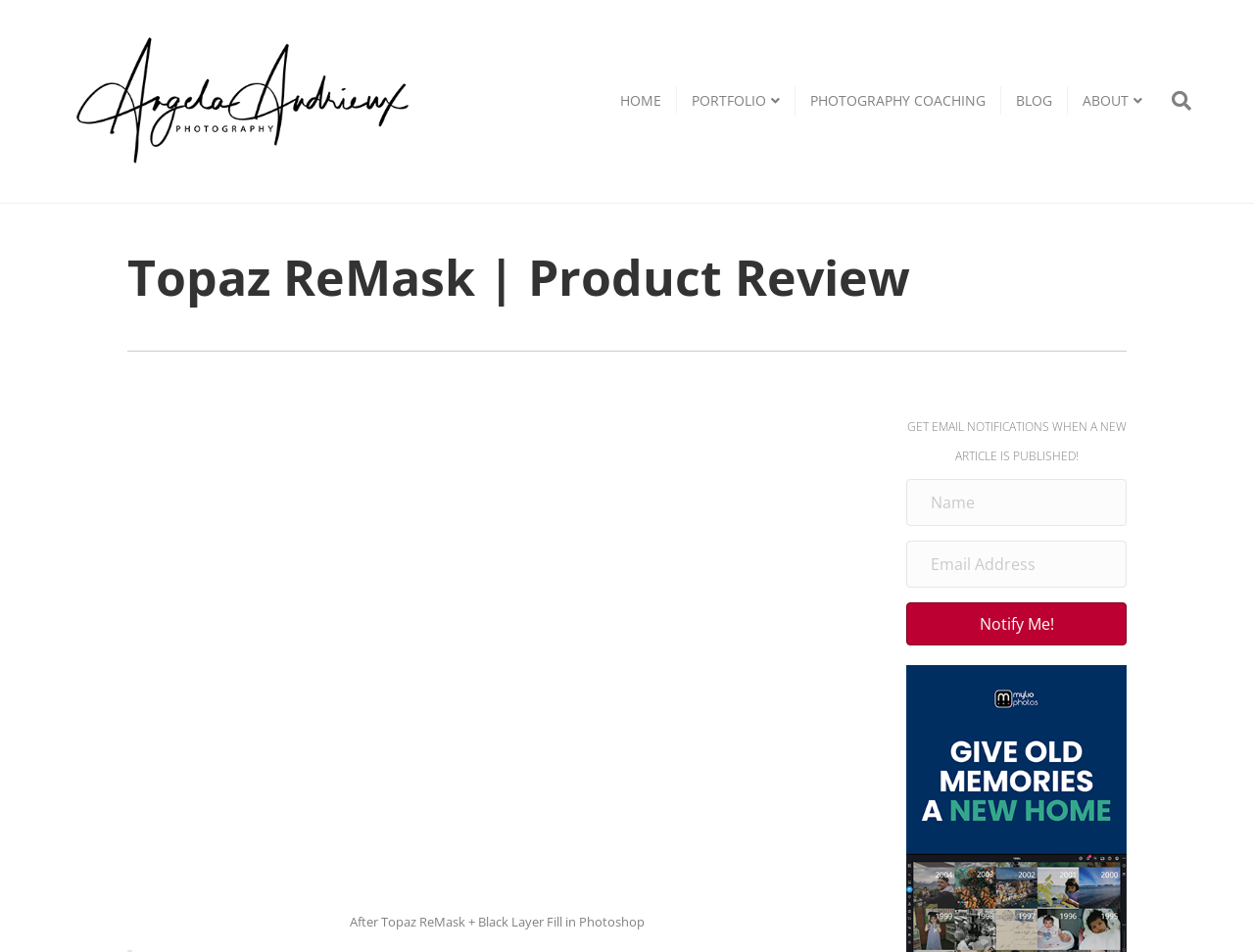What is the photographer's name?
Using the information presented in the image, please offer a detailed response to the question.

The photographer's name is obtained from the link 'Angela Andrieux Photography - Fine Art Photographer & Photography Coach' at the top of the webpage, which is also an image.